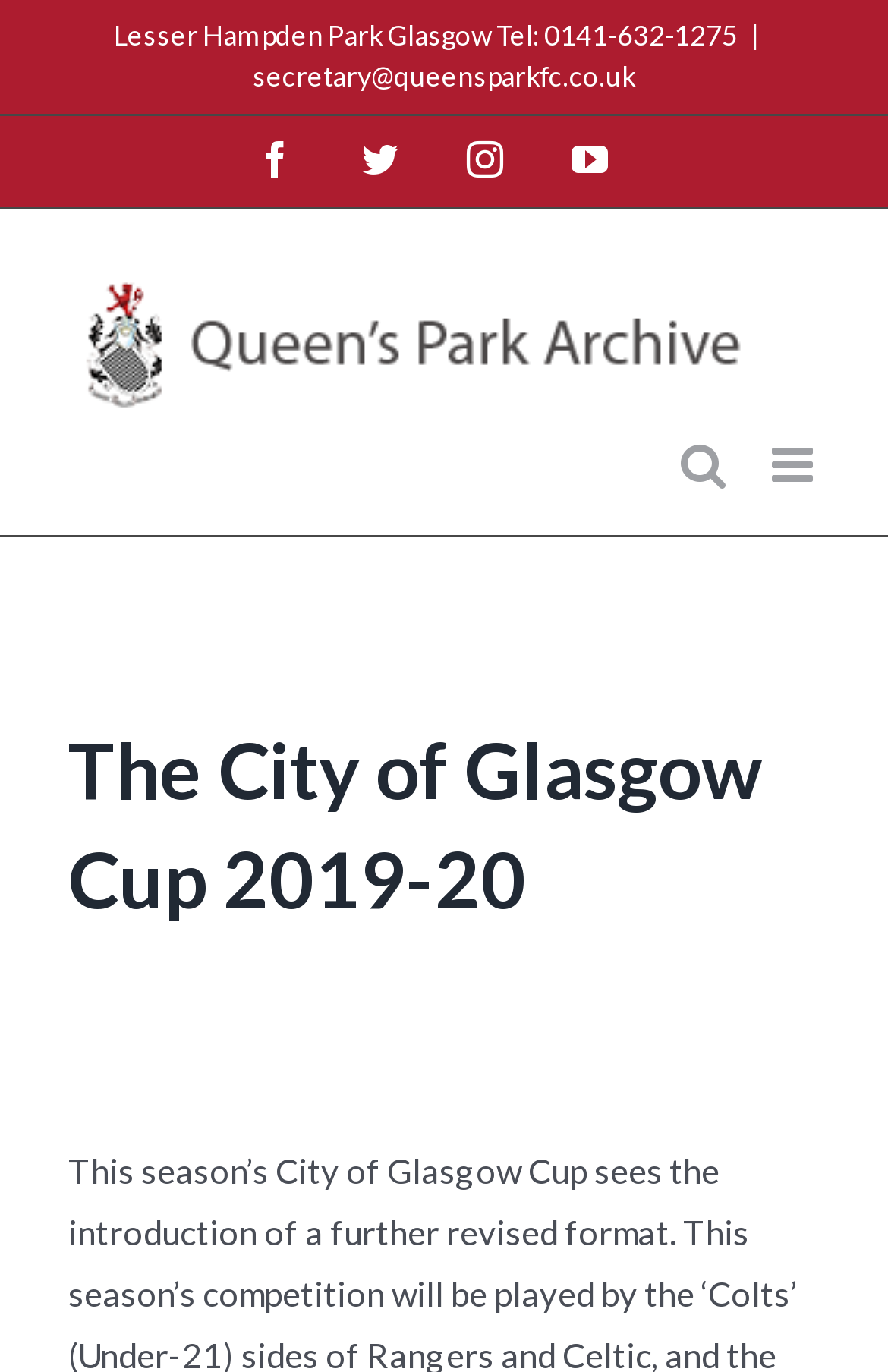Determine the bounding box coordinates in the format (top-left x, top-left y, bottom-right x, bottom-right y). Ensure all values are floating point numbers between 0 and 1. Identify the bounding box of the UI element described by: alt="Queen's Park Football Club Logo"

[0.077, 0.186, 0.846, 0.323]